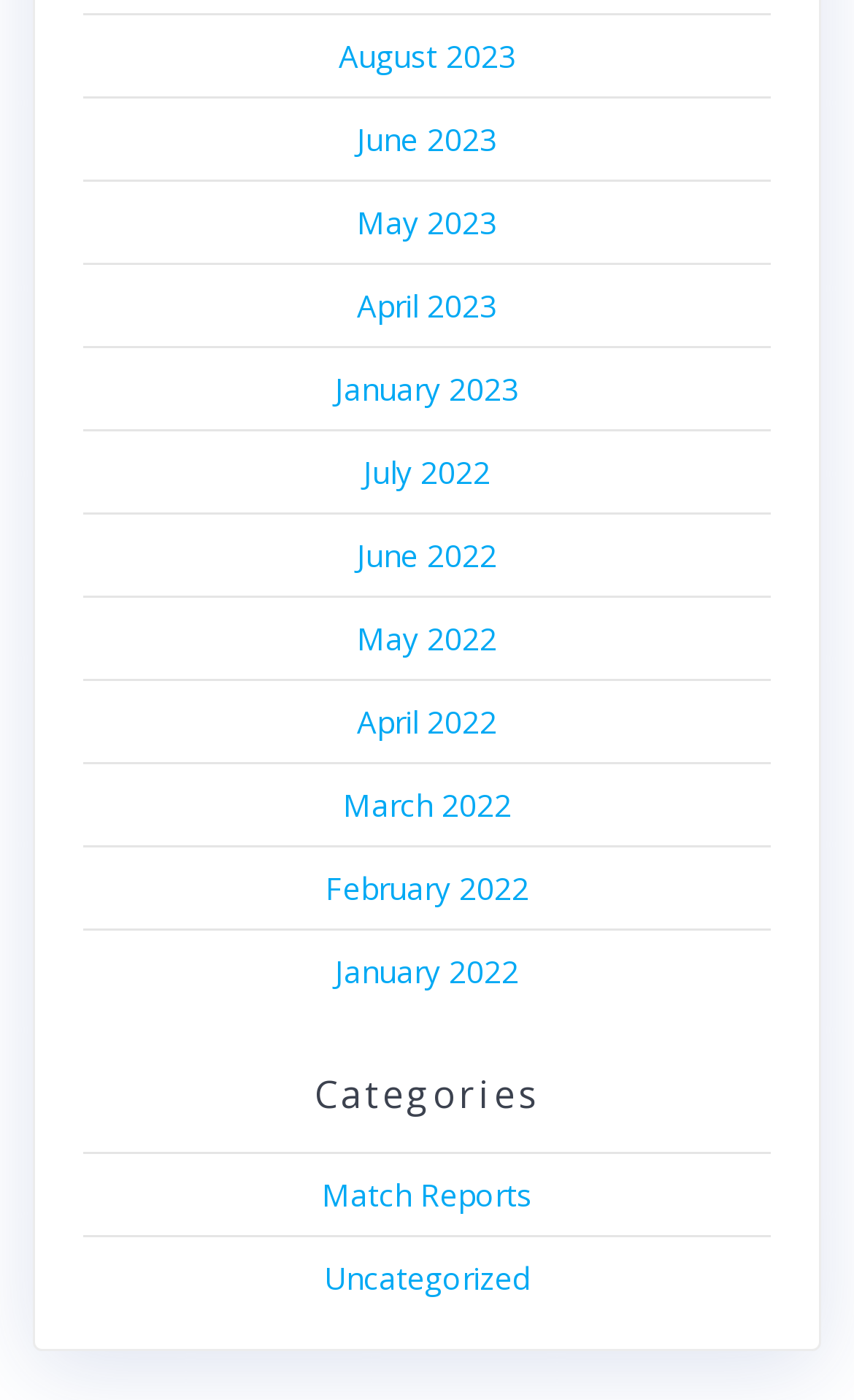Can you find the bounding box coordinates for the UI element given this description: "online reading challenge 2022"? Provide the coordinates as four float numbers between 0 and 1: [left, top, right, bottom].

None